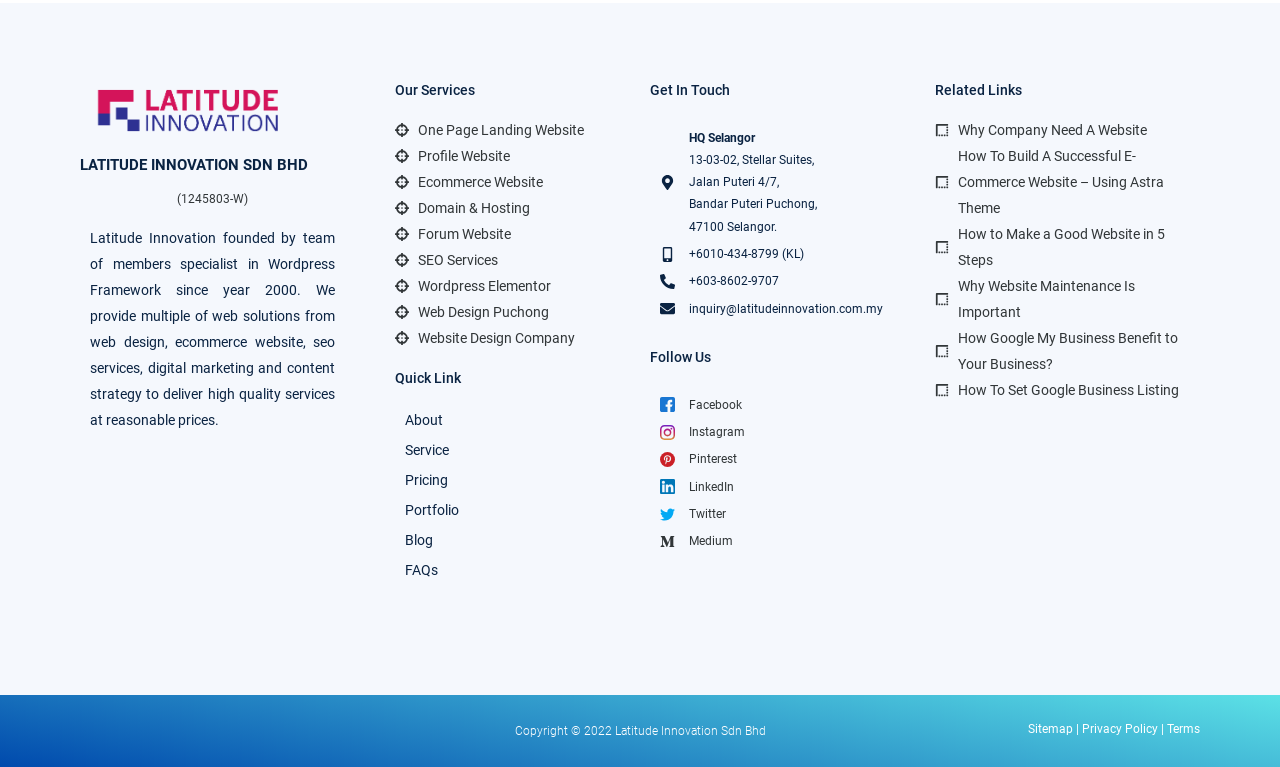Answer the question using only one word or a concise phrase: What is the address of the company HQ?

13-03-02, Stellar Suites, Jalan Puteri 4/7, Bandar Puteri Puchong, 47100 Selangor